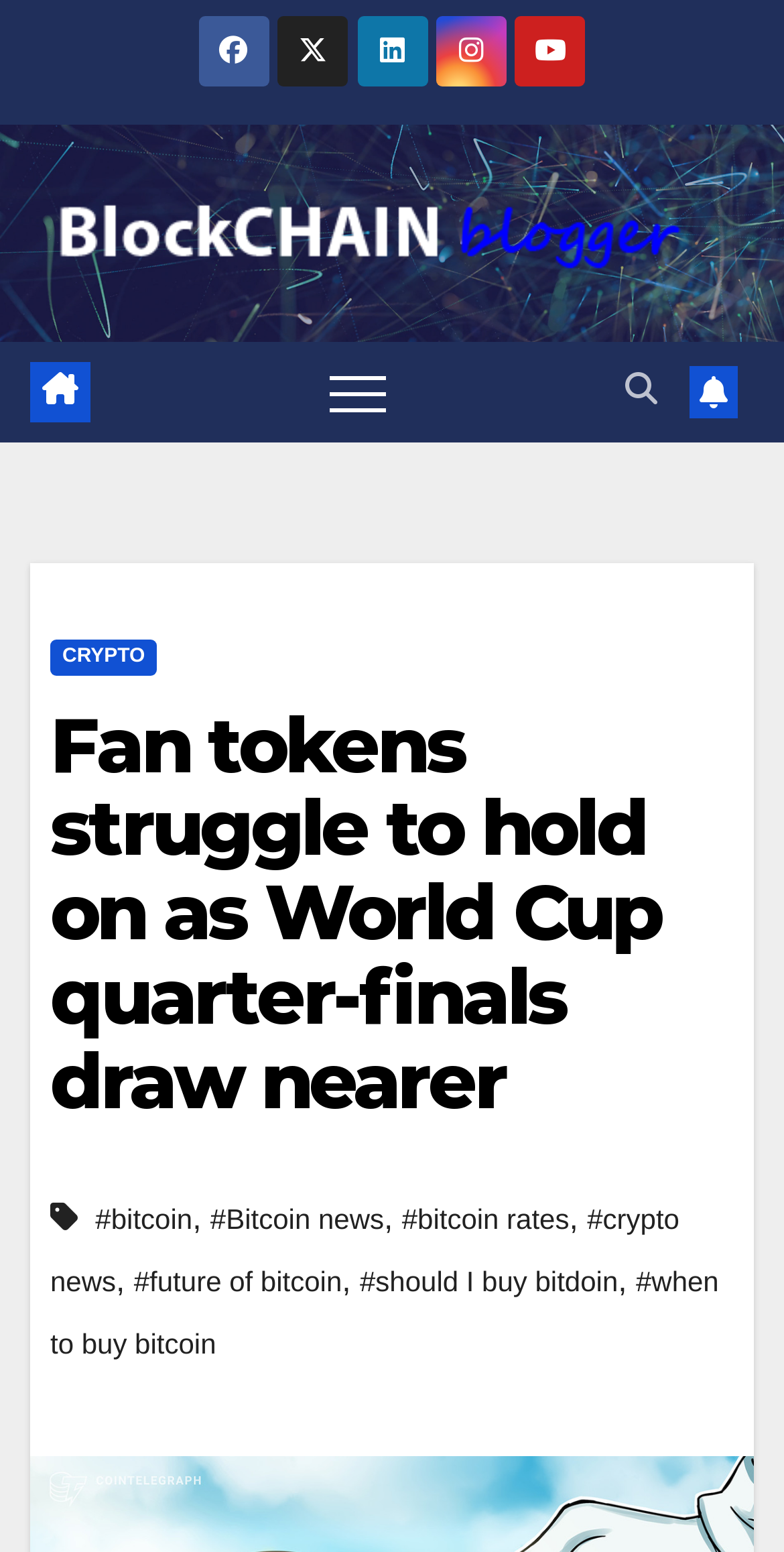Locate the bounding box of the UI element based on this description: "Crypto". Provide four float numbers between 0 and 1 as [left, top, right, bottom].

[0.064, 0.411, 0.2, 0.435]